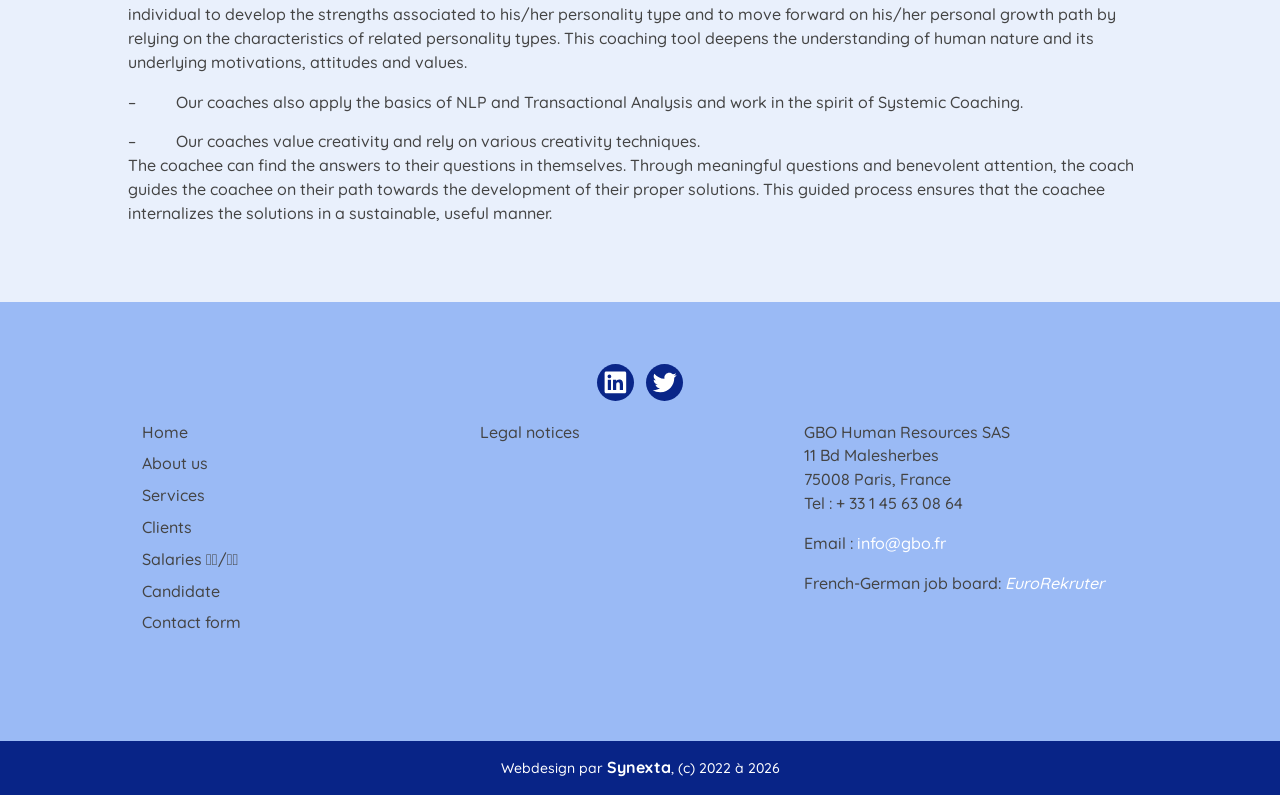Find the bounding box coordinates of the element I should click to carry out the following instruction: "Go to Home".

[0.111, 0.53, 0.147, 0.555]